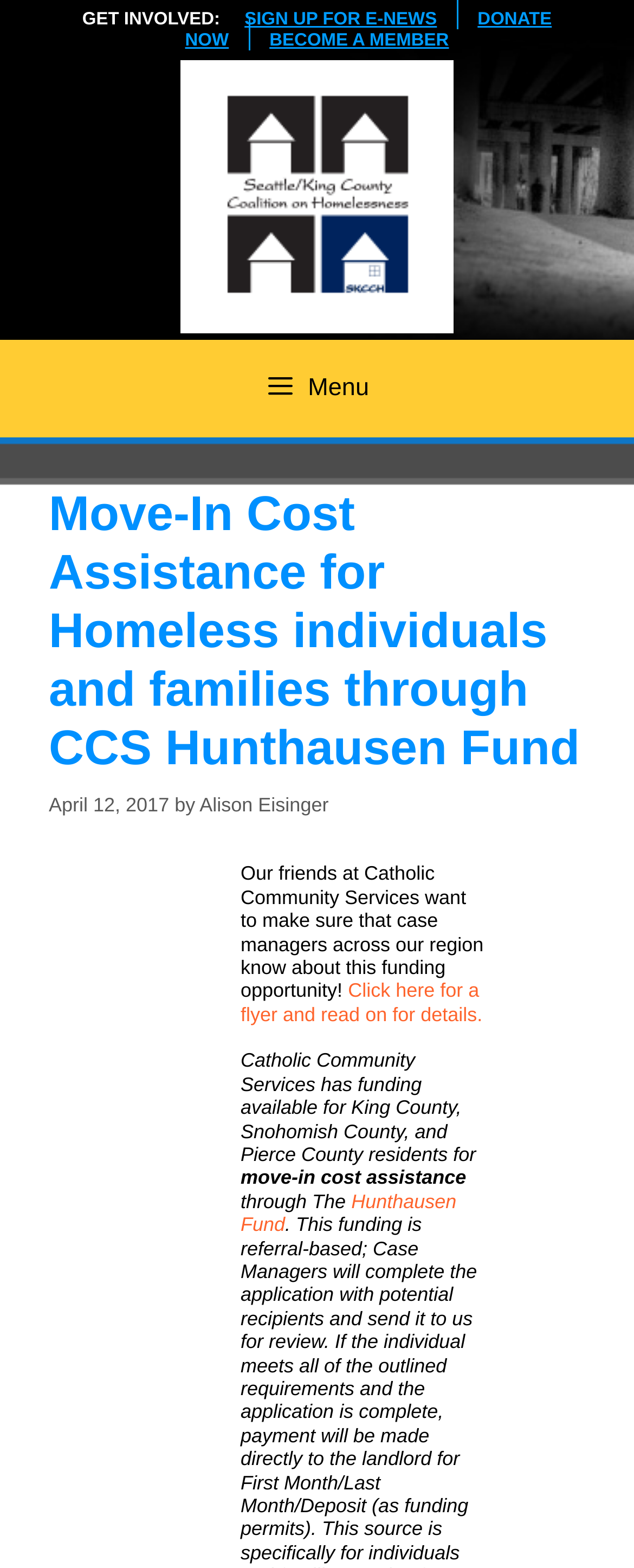Locate the heading on the webpage and return its text.

Move-In Cost Assistance for Homeless individuals and families through CCS Hunthausen Fund